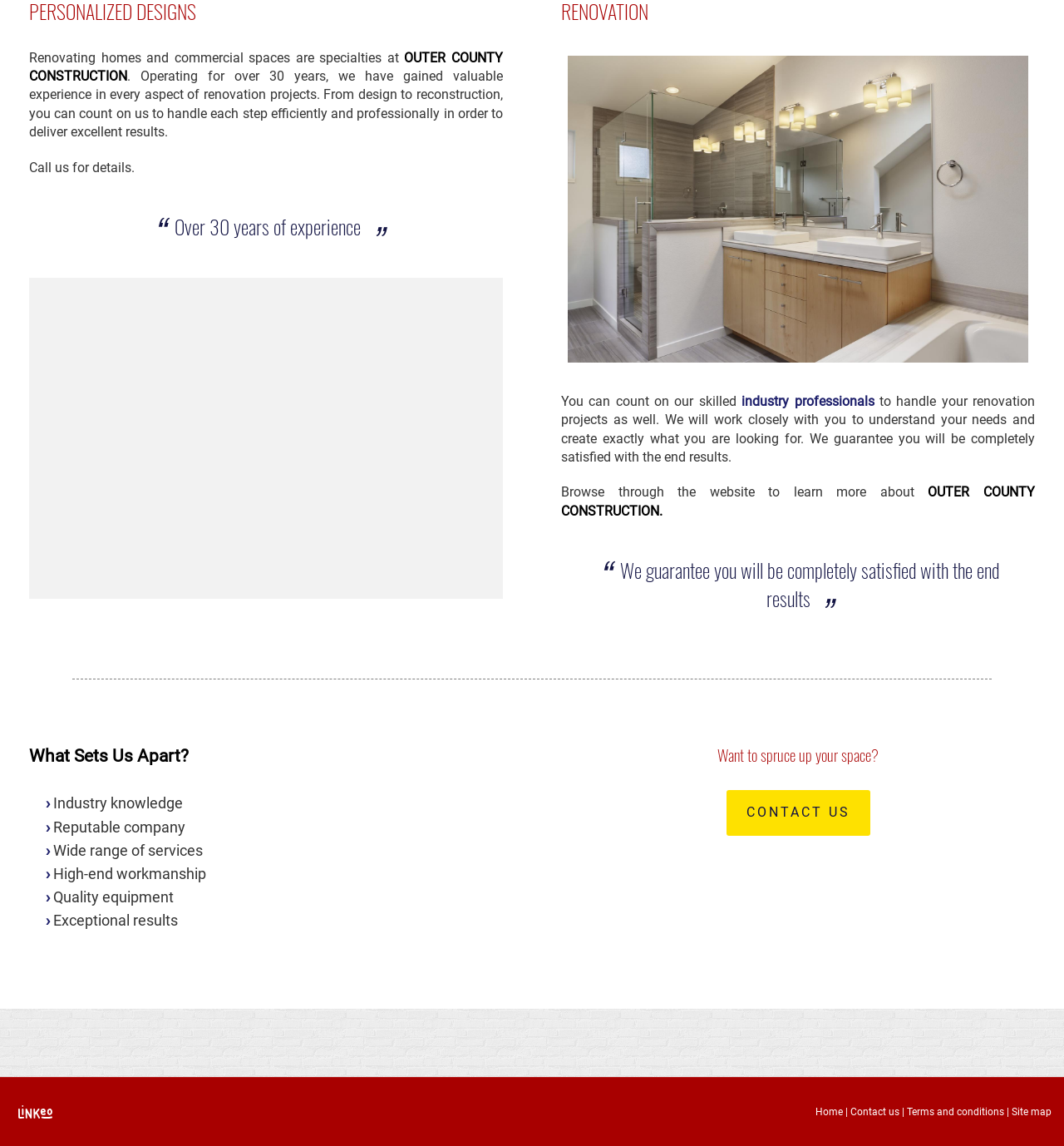Can you find the bounding box coordinates for the element that needs to be clicked to execute this instruction: "Click on 'industry professionals'"? The coordinates should be given as four float numbers between 0 and 1, i.e., [left, top, right, bottom].

[0.697, 0.343, 0.822, 0.357]